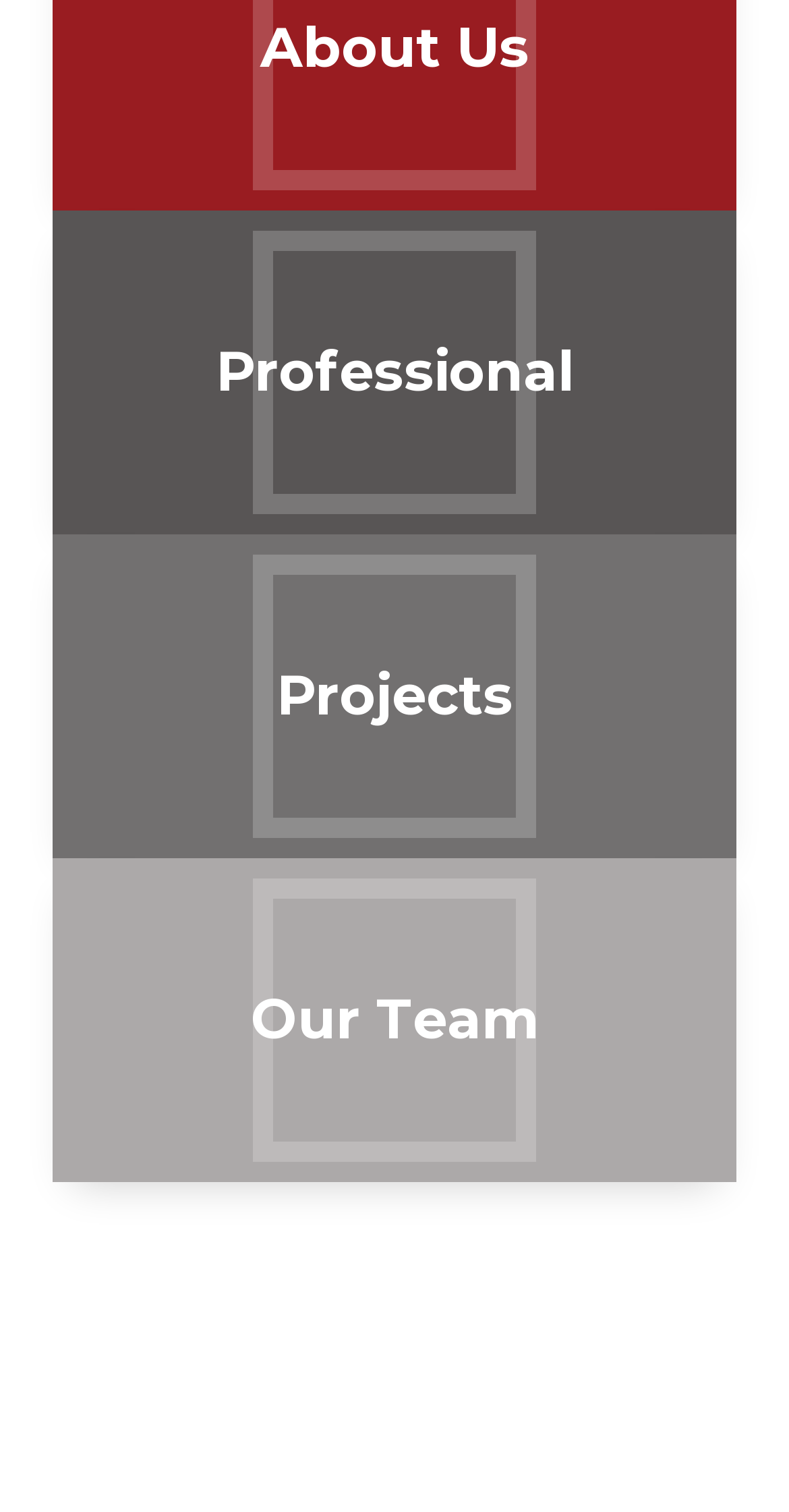Given the element description, predict the bounding box coordinates in the format (top-left x, top-left y, bottom-right x, bottom-right y). Make sure all values are between 0 and 1. Here is the element description: Our Team

[0.318, 0.652, 0.682, 0.696]